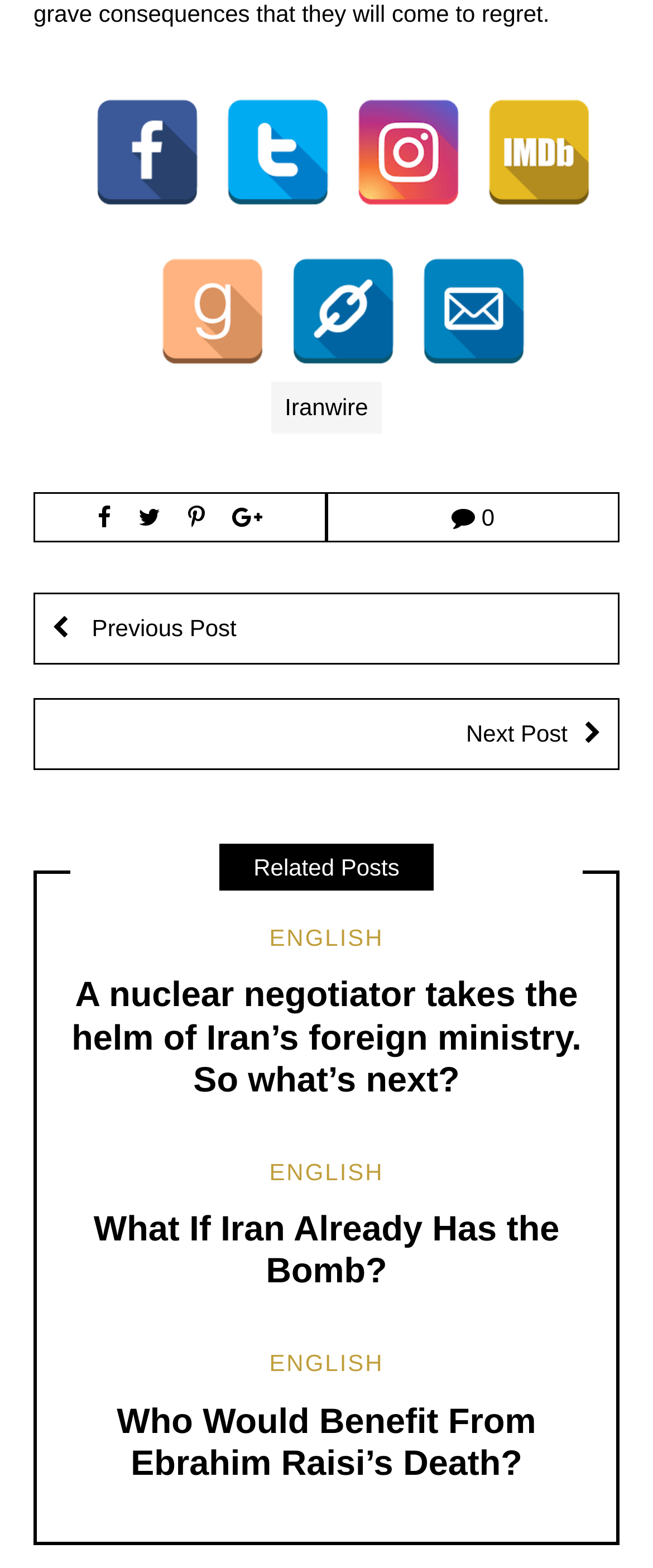Give a one-word or one-phrase response to the question:
What is the purpose of the links at the top?

To connect to other websites